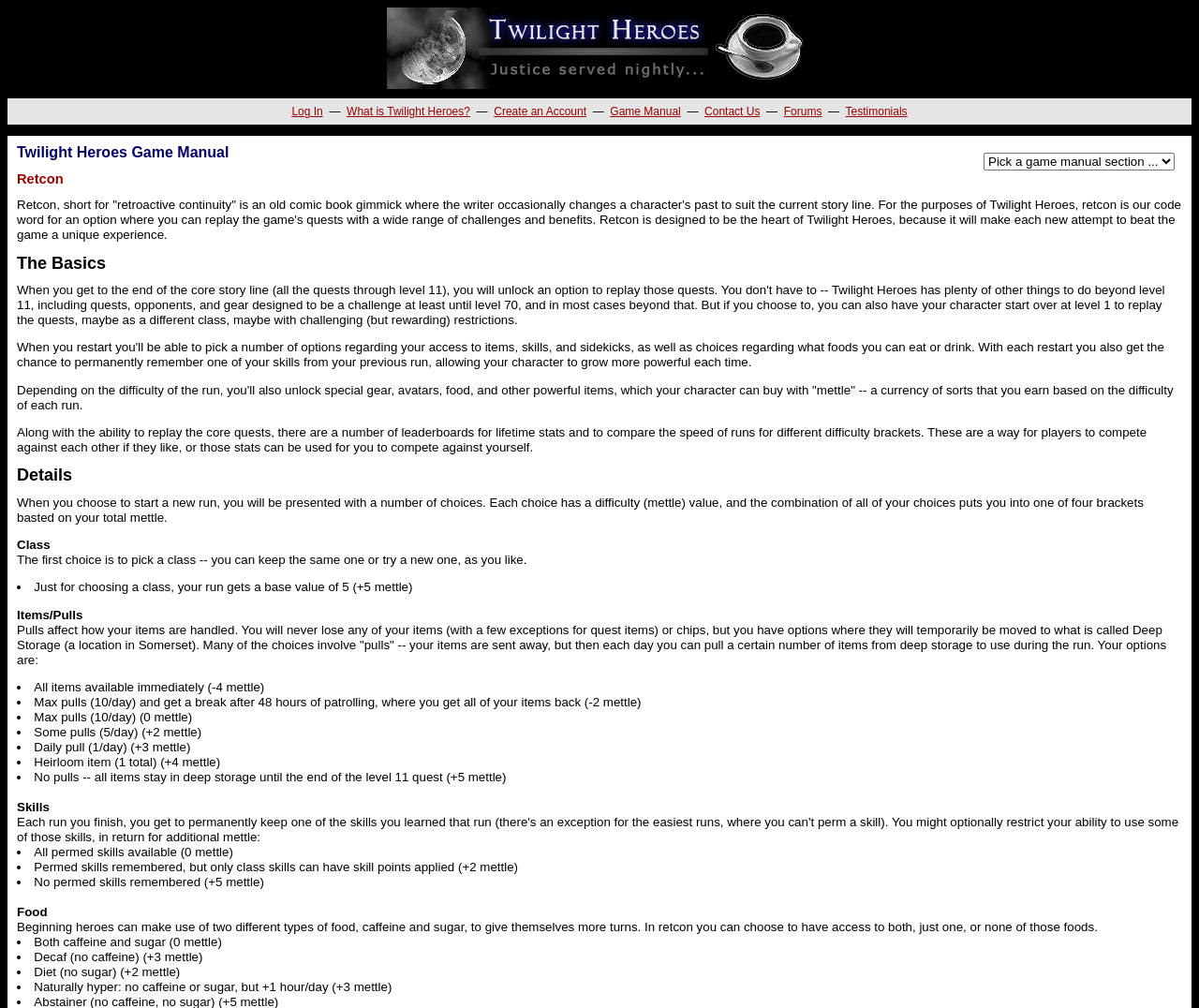Provide an in-depth description of the elements and layout of the webpage.

The webpage is the Twilight Heroes Game Manual. At the top, there is a logo image of Twilight Heroes, followed by a navigation bar with links to "Log In", "What is Twilight Heroes?", "Create an Account", "Game Manual", "Contact Us", "Forums", and "Testimonials". 

Below the navigation bar, there is a heading "Twilight Heroes Game Manual" and a subheading "Retcon". The Retcon section explains that Retcon is a feature in the game that allows players to replay quests with various challenges and benefits, making each new attempt unique.

The page then delves into the details of Retcon, explaining how players can unlock special gear, avatars, food, and other powerful items by earning "mettle" currency based on the difficulty of each run. There are also leaderboards for lifetime stats and speed runs for different difficulty brackets, allowing players to compete with each other or themselves.

The page further explains the process of starting a new run, where players make choices that affect the difficulty and rewards of their run. These choices include picking a class, selecting items and pulls, choosing skills, and deciding on food options. Each choice has a mettle value, and the combination of choices determines the player's difficulty bracket.

The page provides detailed information on each of these choices, including the effects of different item pulls, skill options, and food choices on the player's run. There are also lists of options with their corresponding mettle values, allowing players to make informed decisions about their gameplay experience.